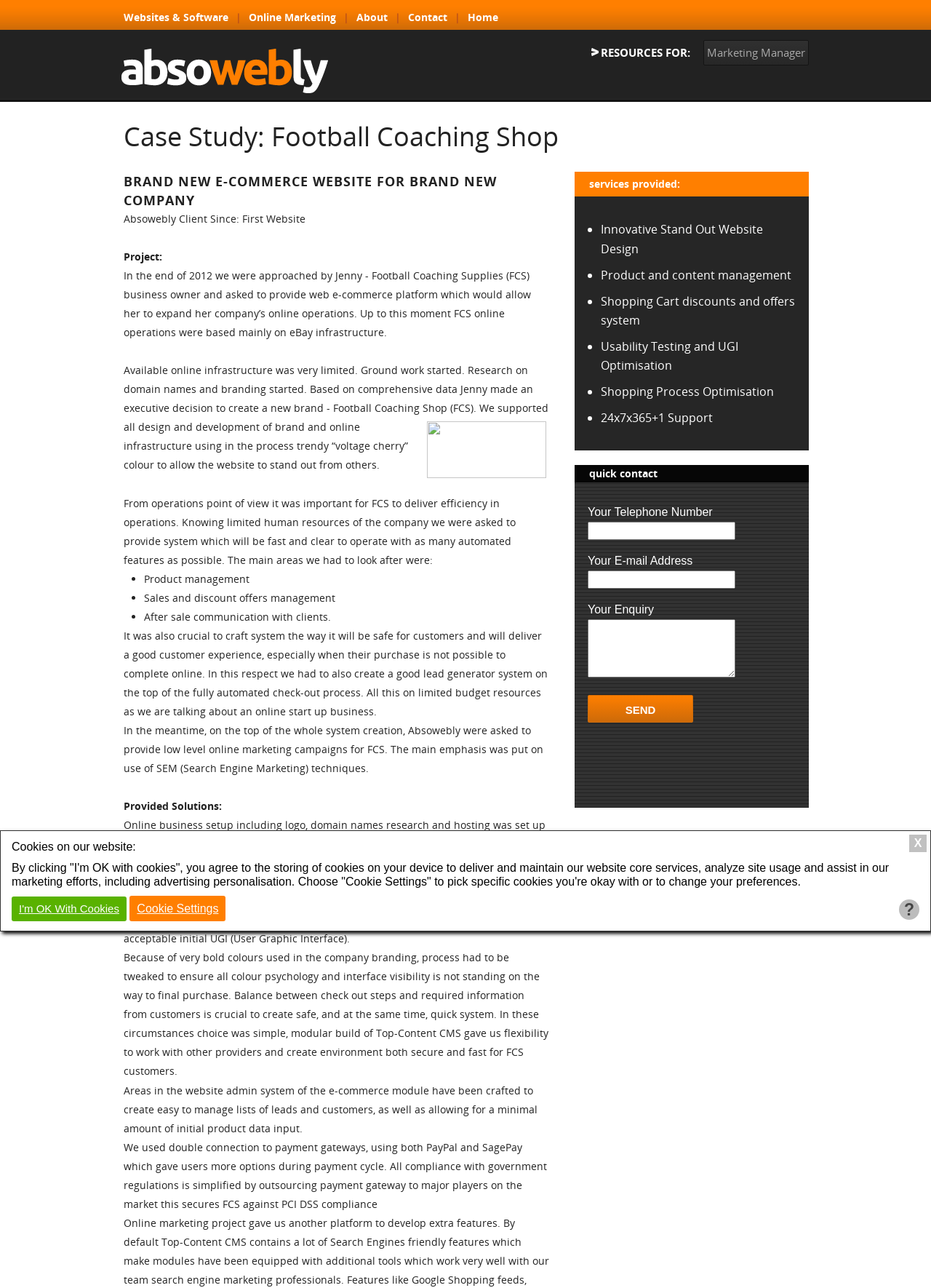Answer the question using only a single word or phrase: 
What is the role of Paul in the project?

Head designer